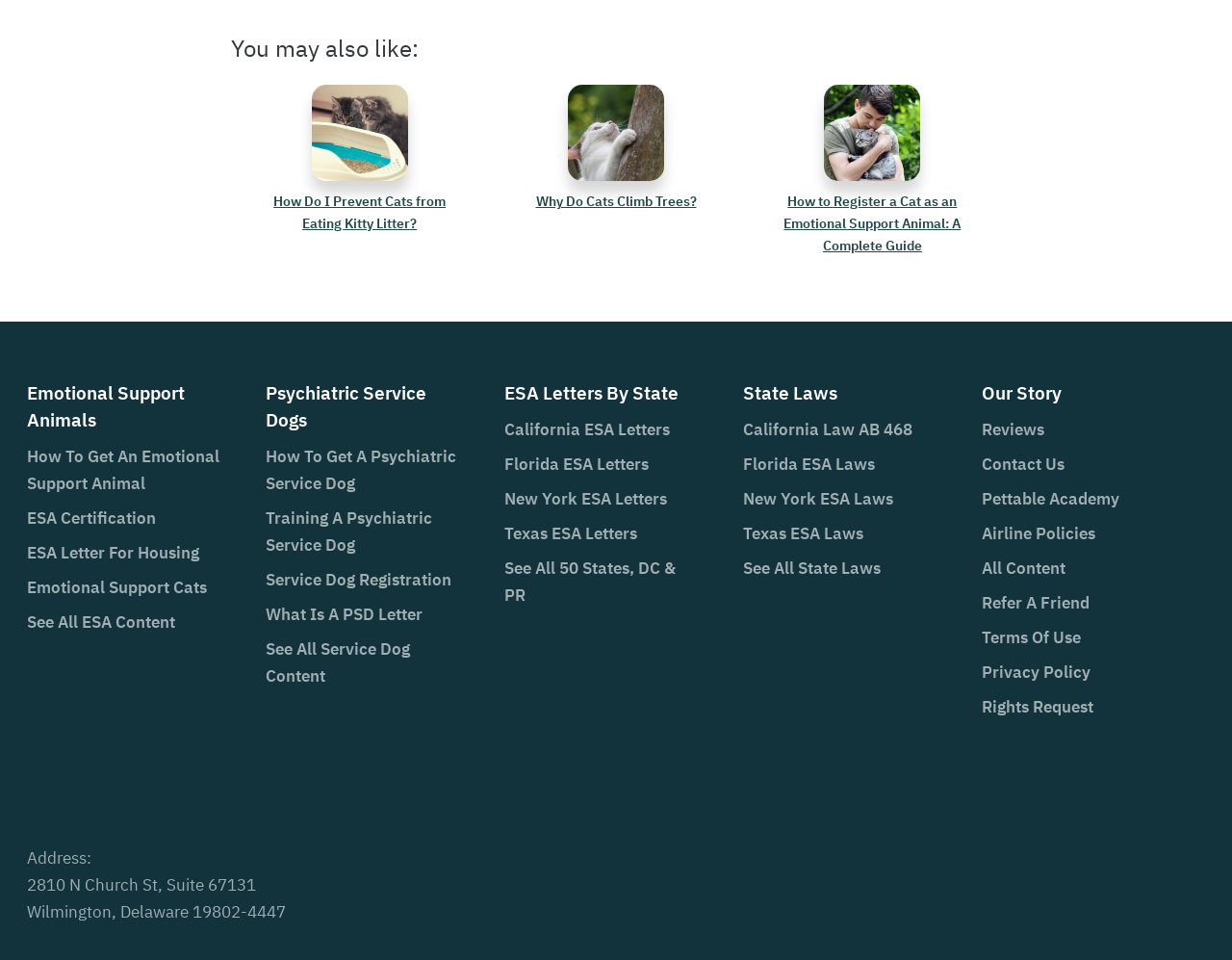Reply to the question with a brief word or phrase: What type of content is available under 'State Laws'?

Laws regarding Emotional Support Animals